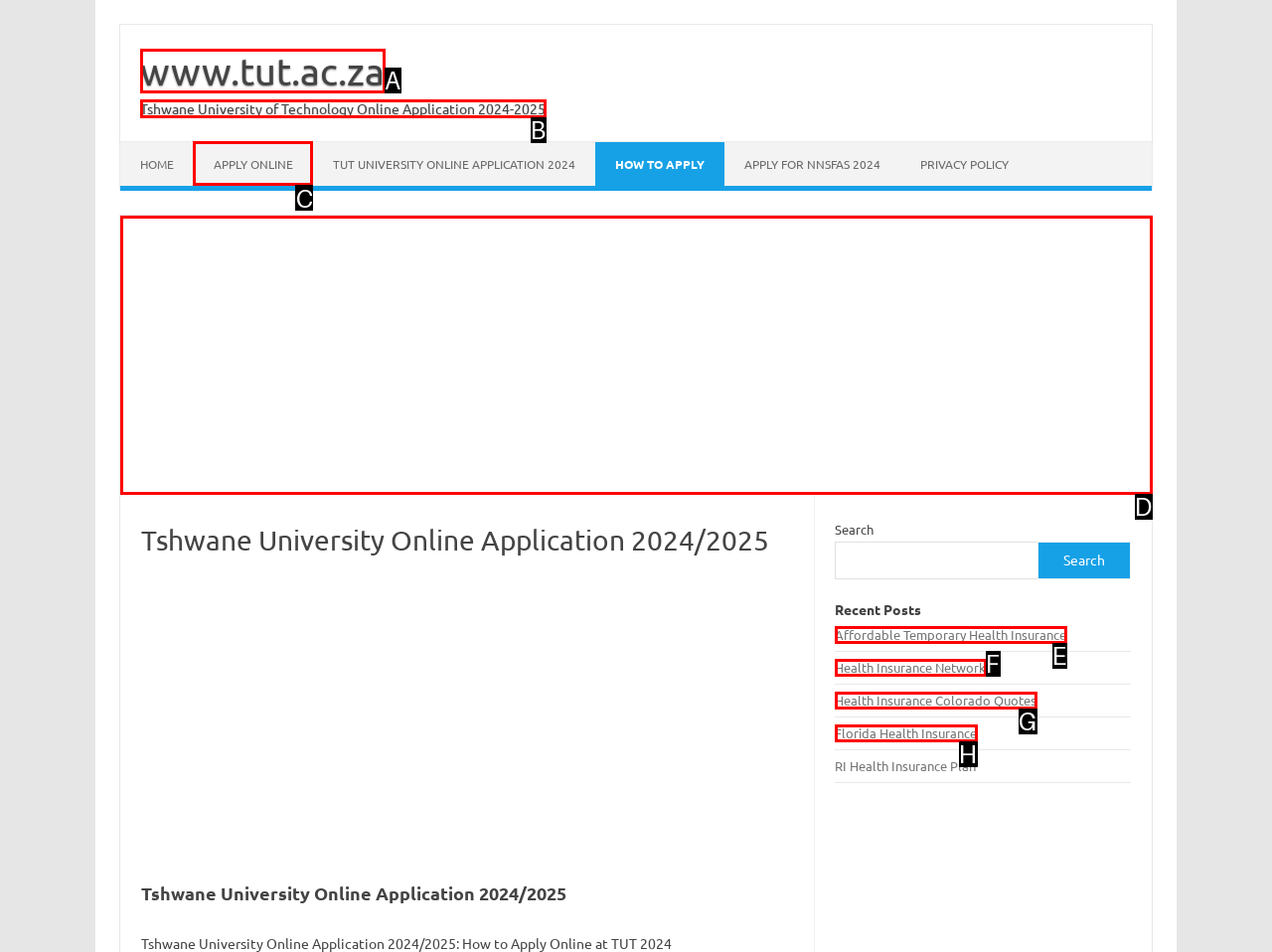To achieve the task: apply online, indicate the letter of the correct choice from the provided options.

C